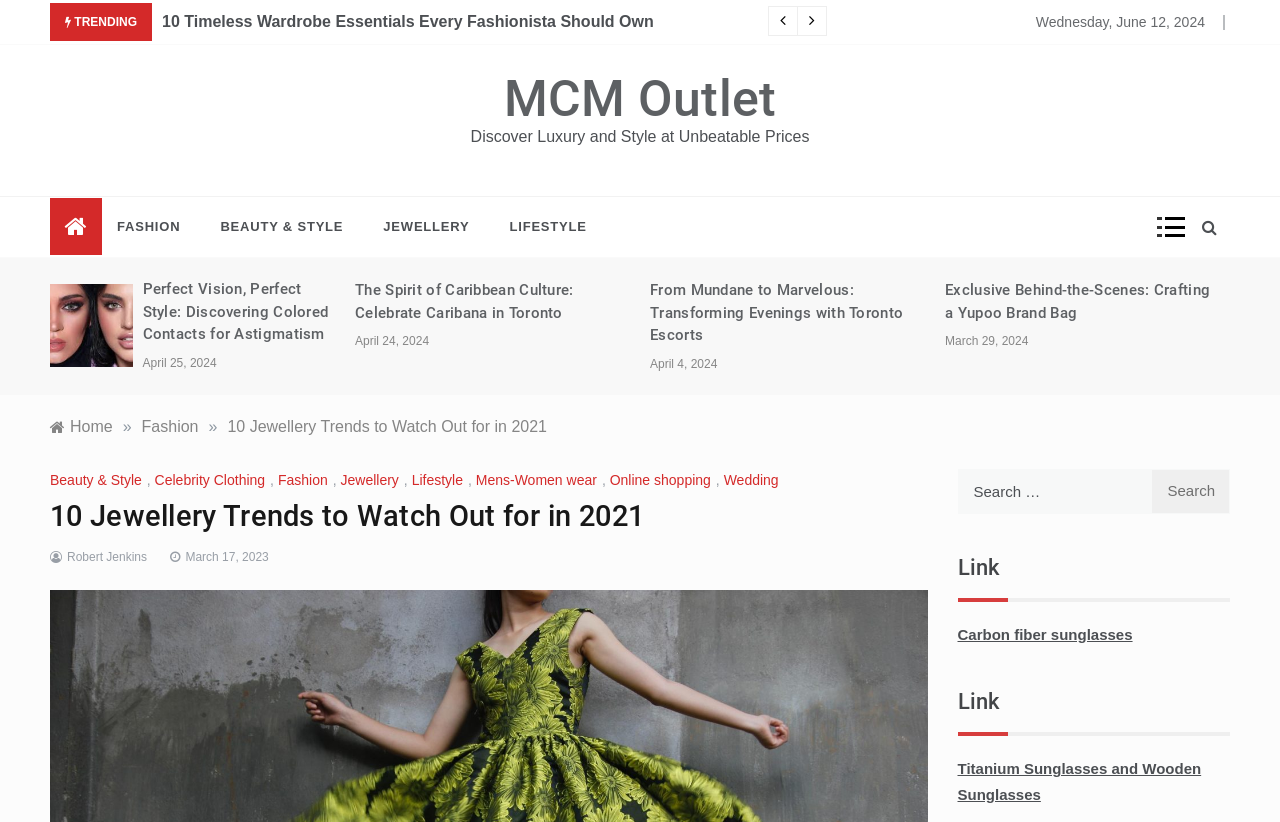What is the date of the article 'The Spirit of Caribbean Culture: Celebrate Caribana in Toronto'?
Using the information from the image, give a concise answer in one word or a short phrase.

April 24, 2024